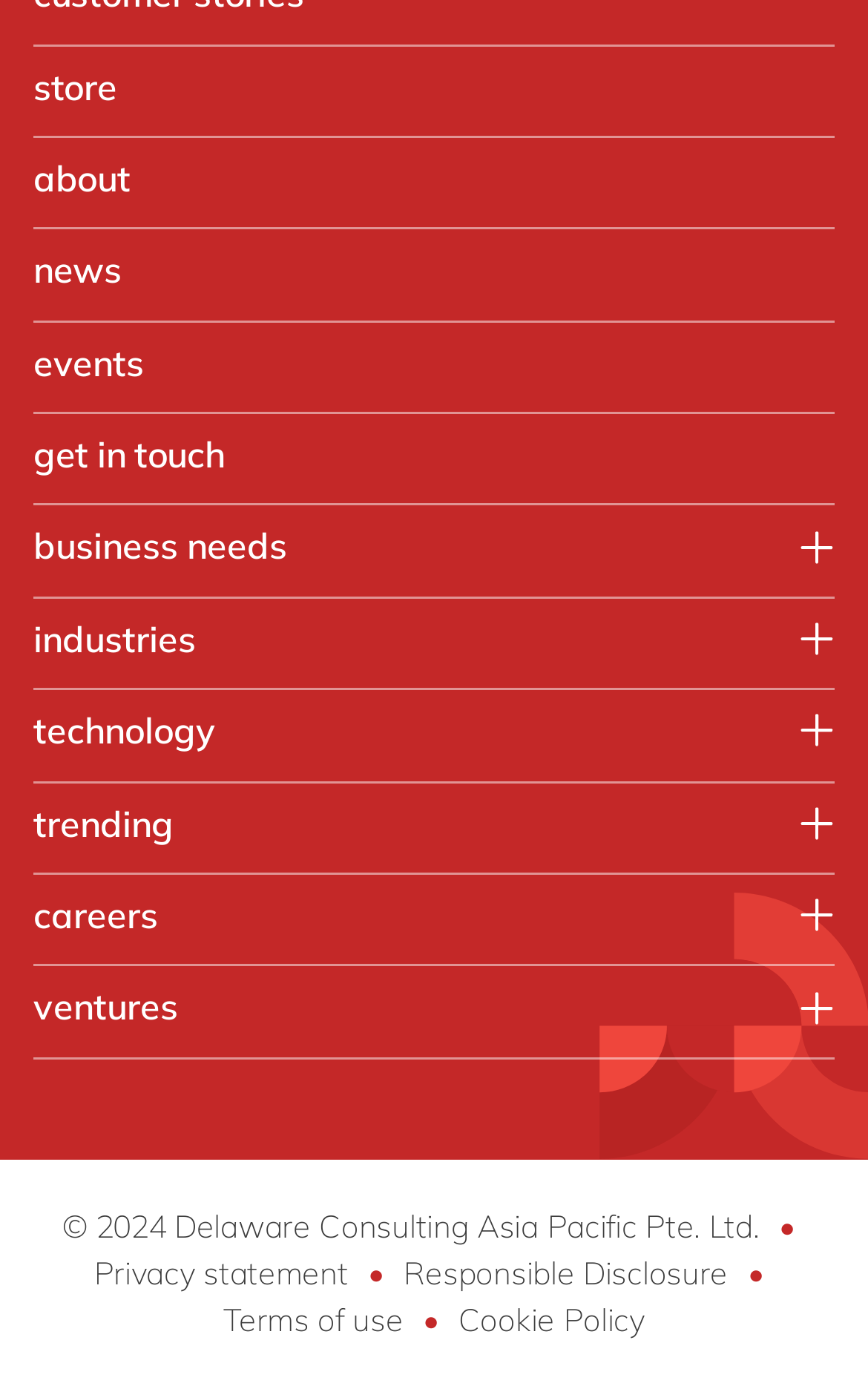Using the information in the image, give a comprehensive answer to the question: 
How many links are there in the 'technology' section?

I counted the number of links in the 'technology' section, which are 'Microsoft Azure', 'Microsoft Power BI', ..., 'SAP S/4HANA Cloud'. There are 9 links in total.